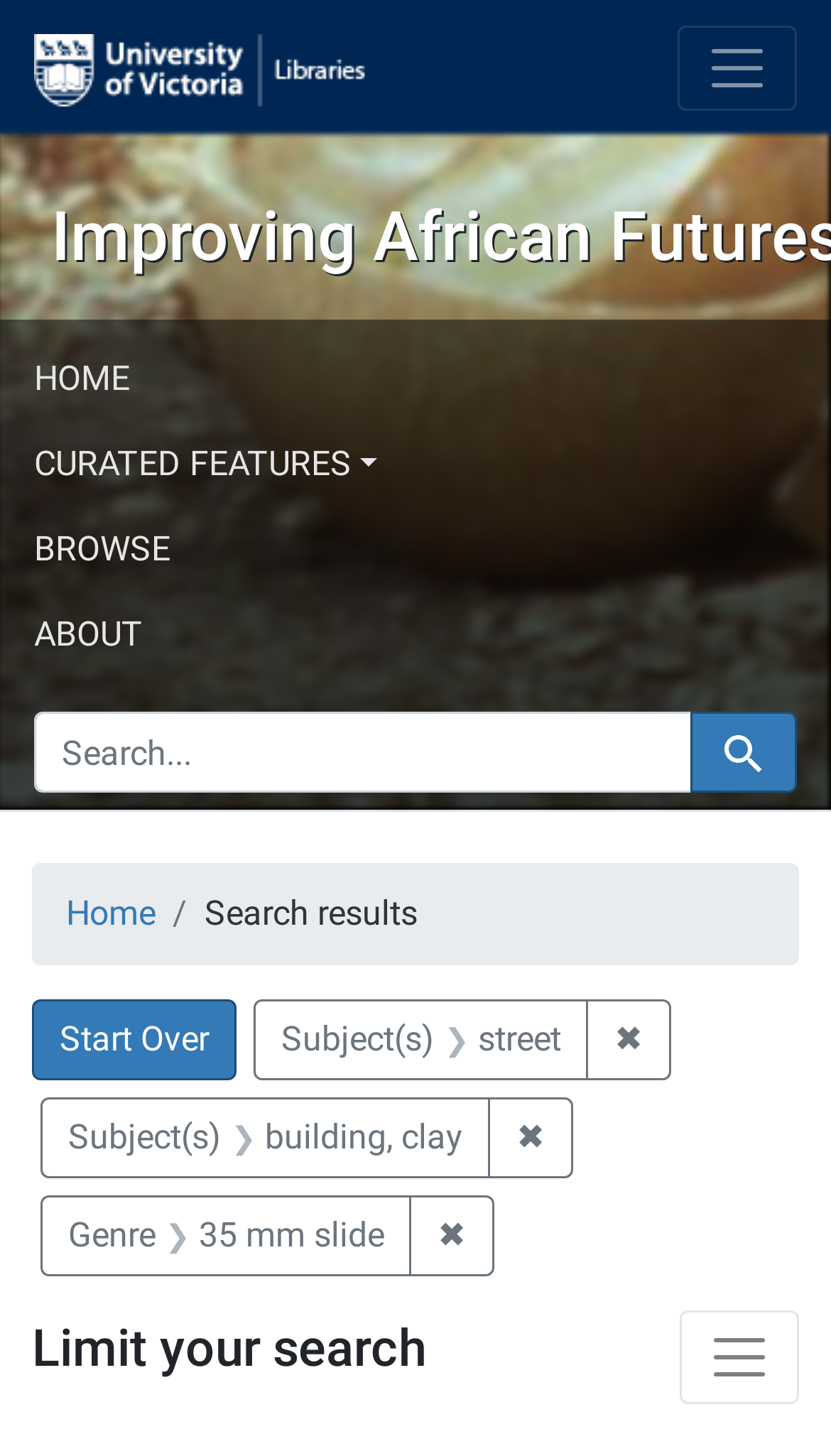Given the element description Baby Naming Guide, specify the bounding box coordinates of the corresponding UI element in the format (top-left x, top-left y, bottom-right x, bottom-right y). All values must be between 0 and 1.

None